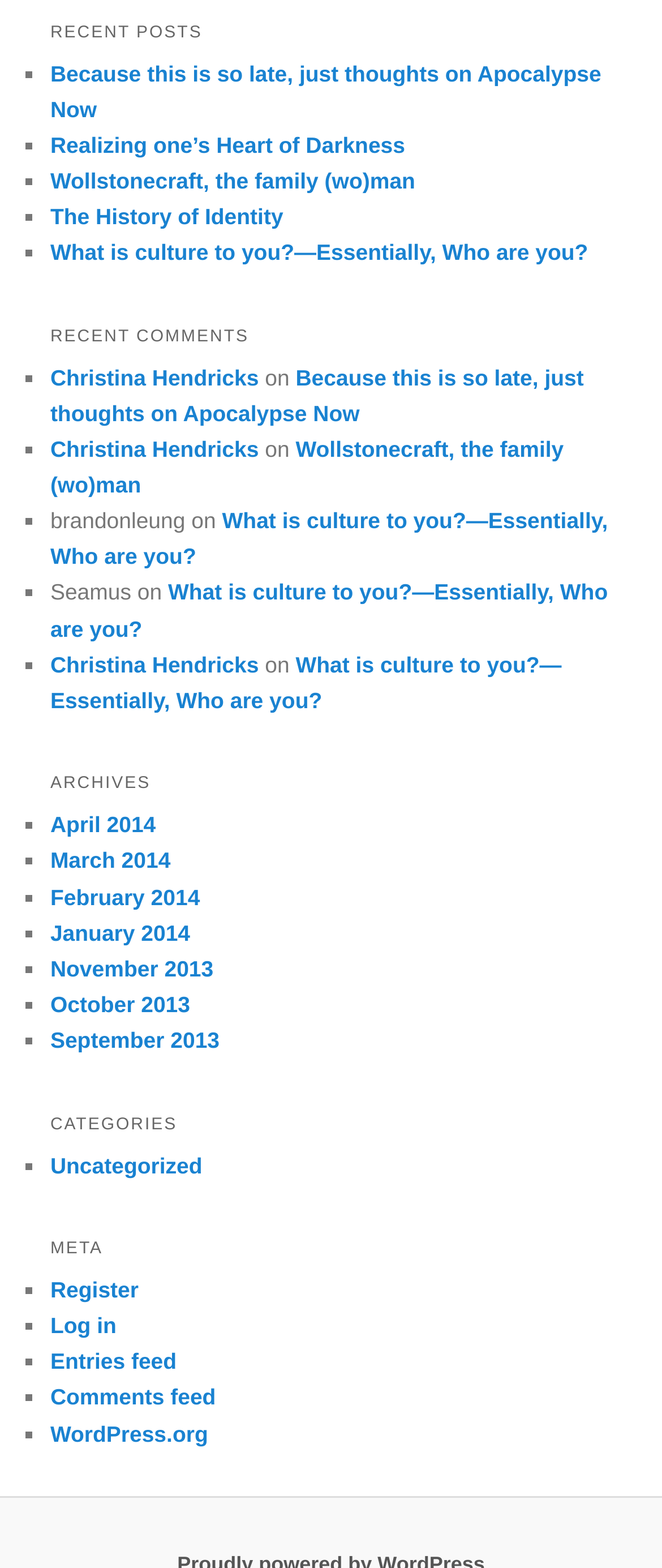Provide a thorough and detailed response to the question by examining the image: 
What is the name of the author who commented on 'Because this is so late, just thoughts on Apocalypse Now'?

To find the answer, I looked at the 'RECENT COMMENTS' section and found the link 'Because this is so late, just thoughts on Apocalypse Now' with the author name 'Christina Hendricks' next to it.